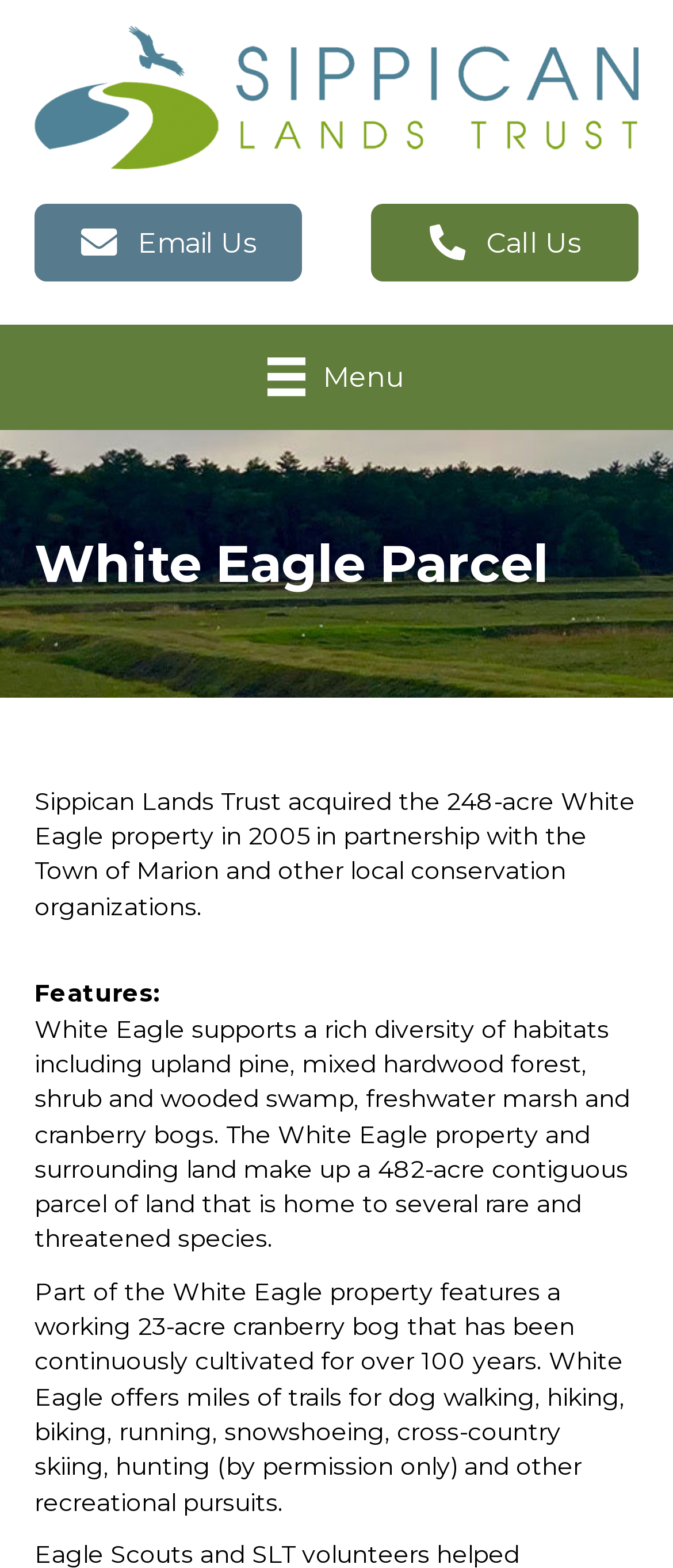Please examine the image and provide a detailed answer to the question: What type of property is White Eagle?

Based on the webpage content, specifically the StaticText element with the description 'Sippican Lands Trust acquired the 248-acre White Eagle property in 2005...', I can infer that White Eagle is a 248-acre property.